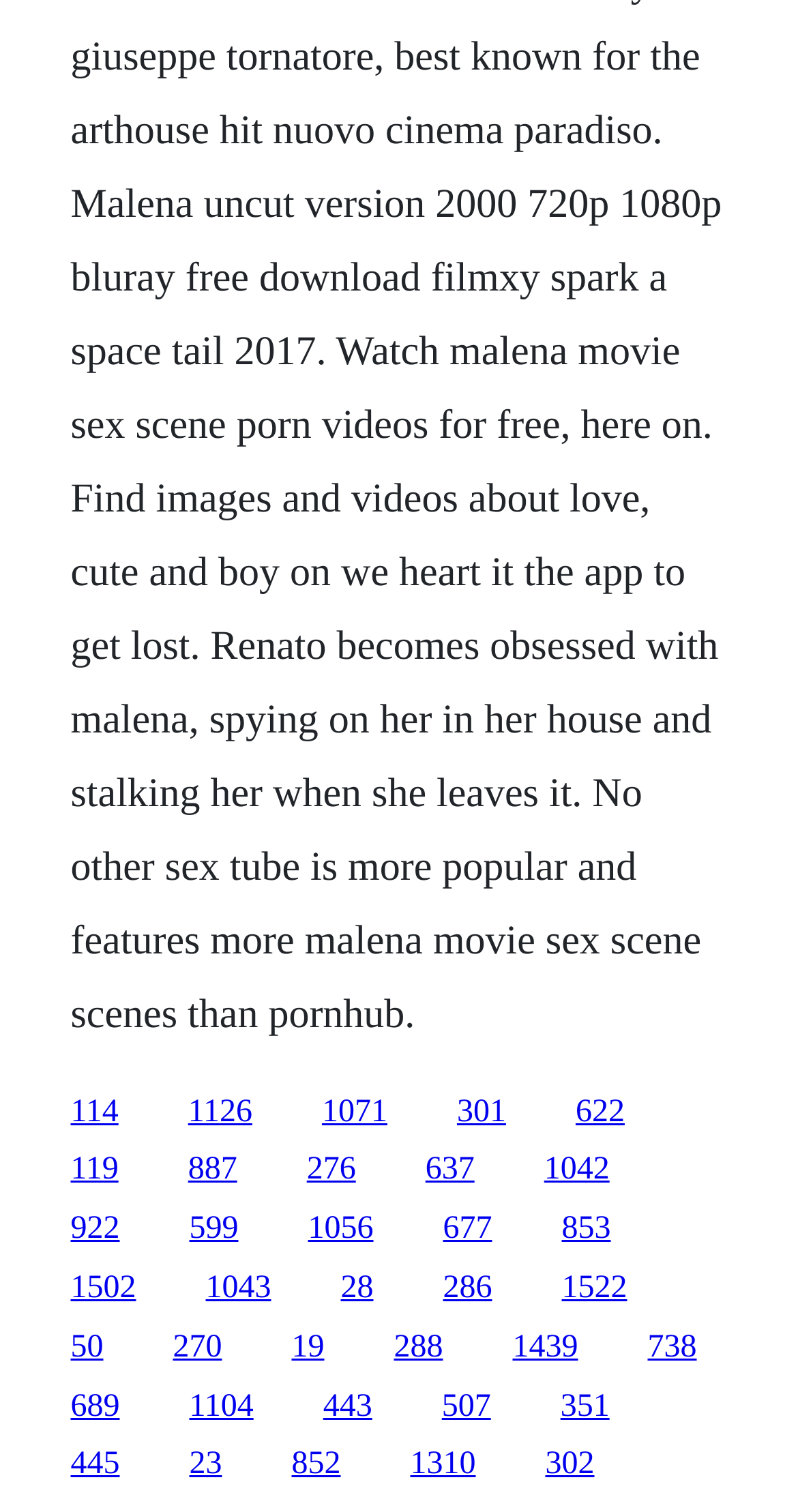How many links are in the top row?
Answer the question with detailed information derived from the image.

I analyzed the y1 and y2 coordinates of the link elements and found that the first 5 links have similar y1 and y2 values, indicating they are in the same row.